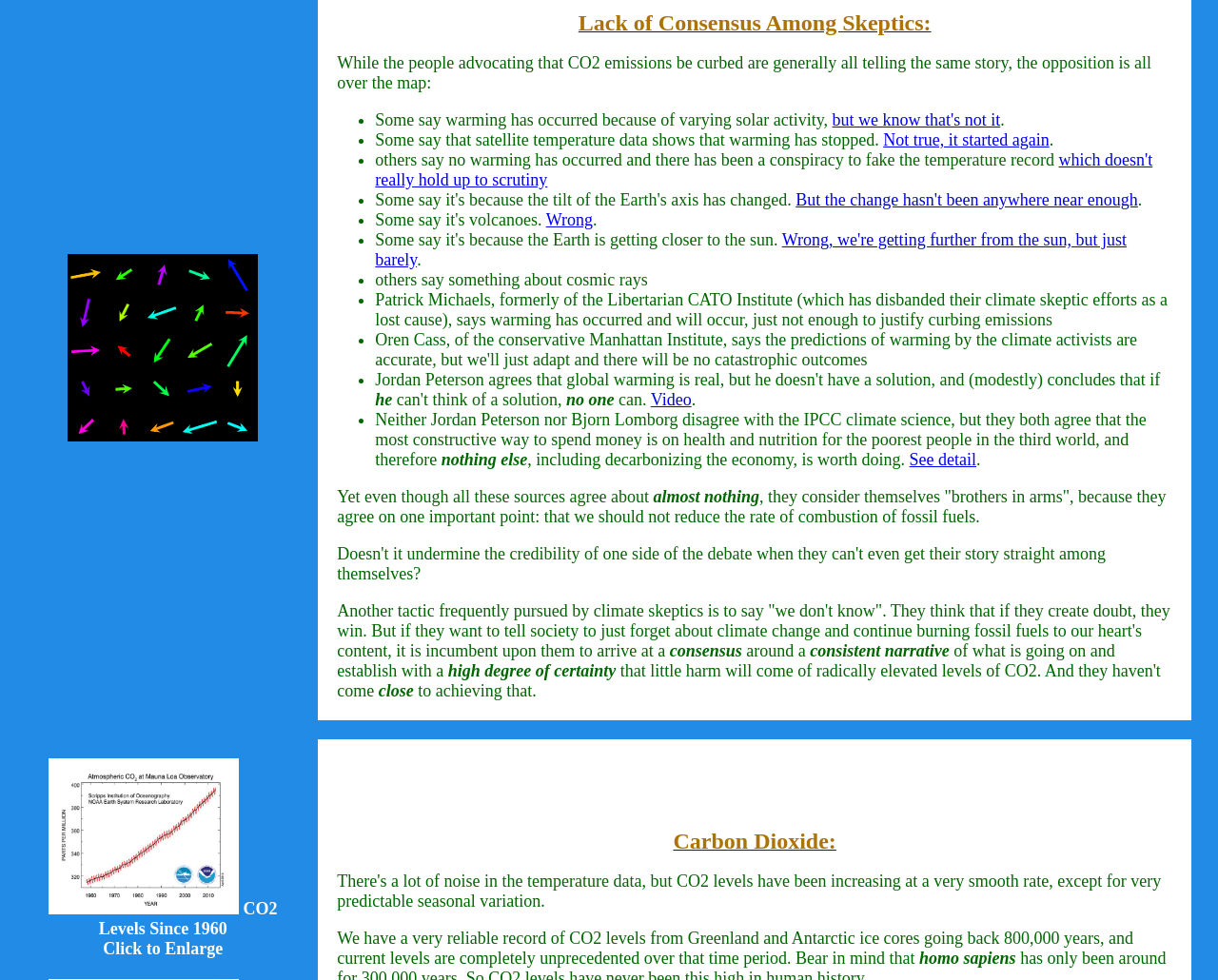Determine the bounding box coordinates of the target area to click to execute the following instruction: "Follow the link 'See detail'."

[0.747, 0.459, 0.802, 0.479]